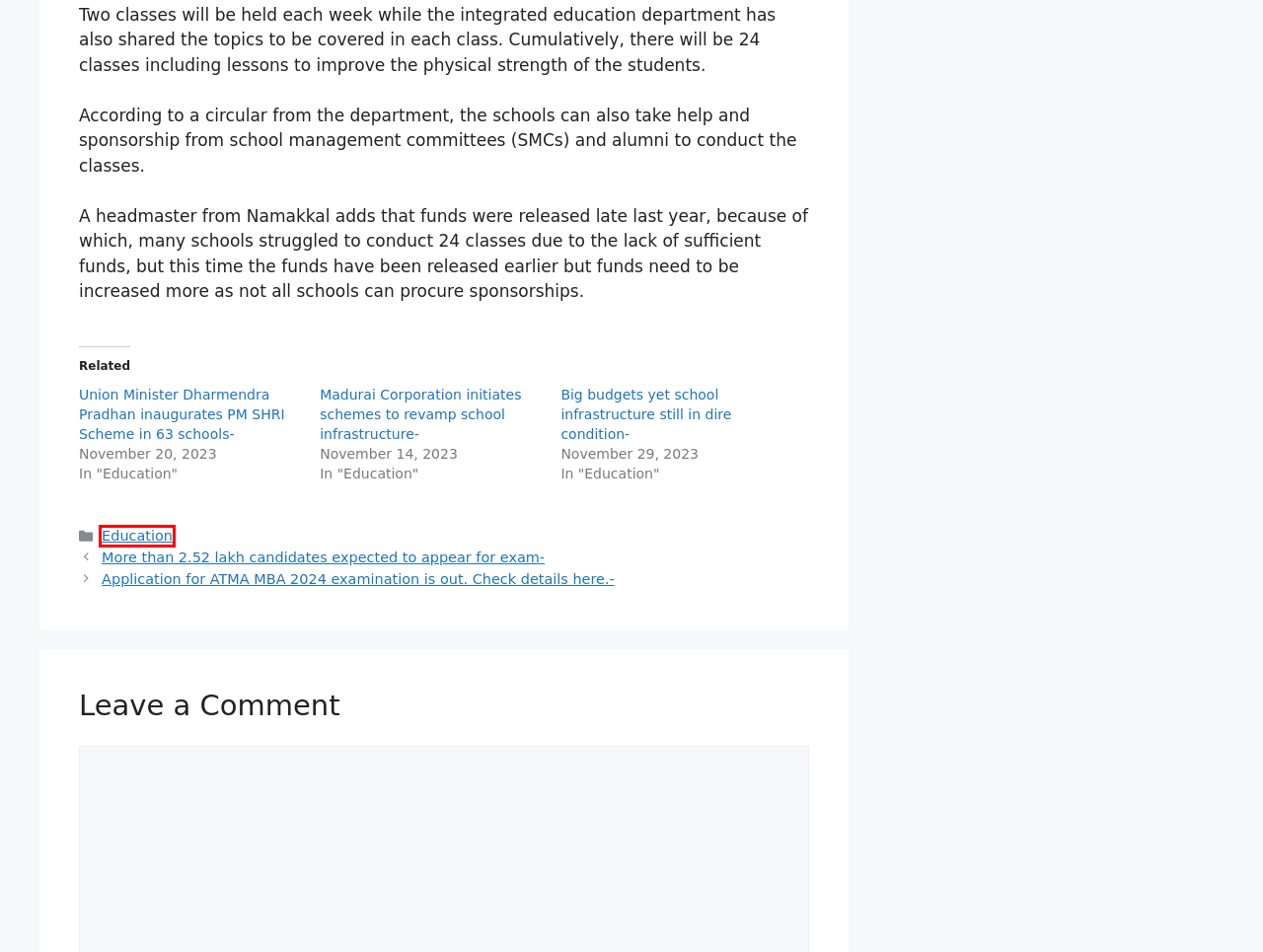You have a screenshot of a webpage with a red bounding box around an element. Select the webpage description that best matches the new webpage after clicking the element within the red bounding box. Here are the descriptions:
A. Education Archives - api.newsbust.in
B. Write For Us - api.newsbust.in
C. Advertise With Us - api.newsbust.in
D. Union Minister Dharmendra Pradhan inaugurates PM SHRI Scheme in 63 schools- api.newsbust.in
E. Application for ATMA MBA 2024 examination is out. Check details here.- api.newsbust.in
F. More than 2.52 lakh candidates expected to appear for exam- api.newsbust.in
G. Big budgets yet school infrastructure still in dire condition- api.newsbust.in
H. Madurai Corporation initiates schemes to revamp school infrastructure- api.newsbust.in

A